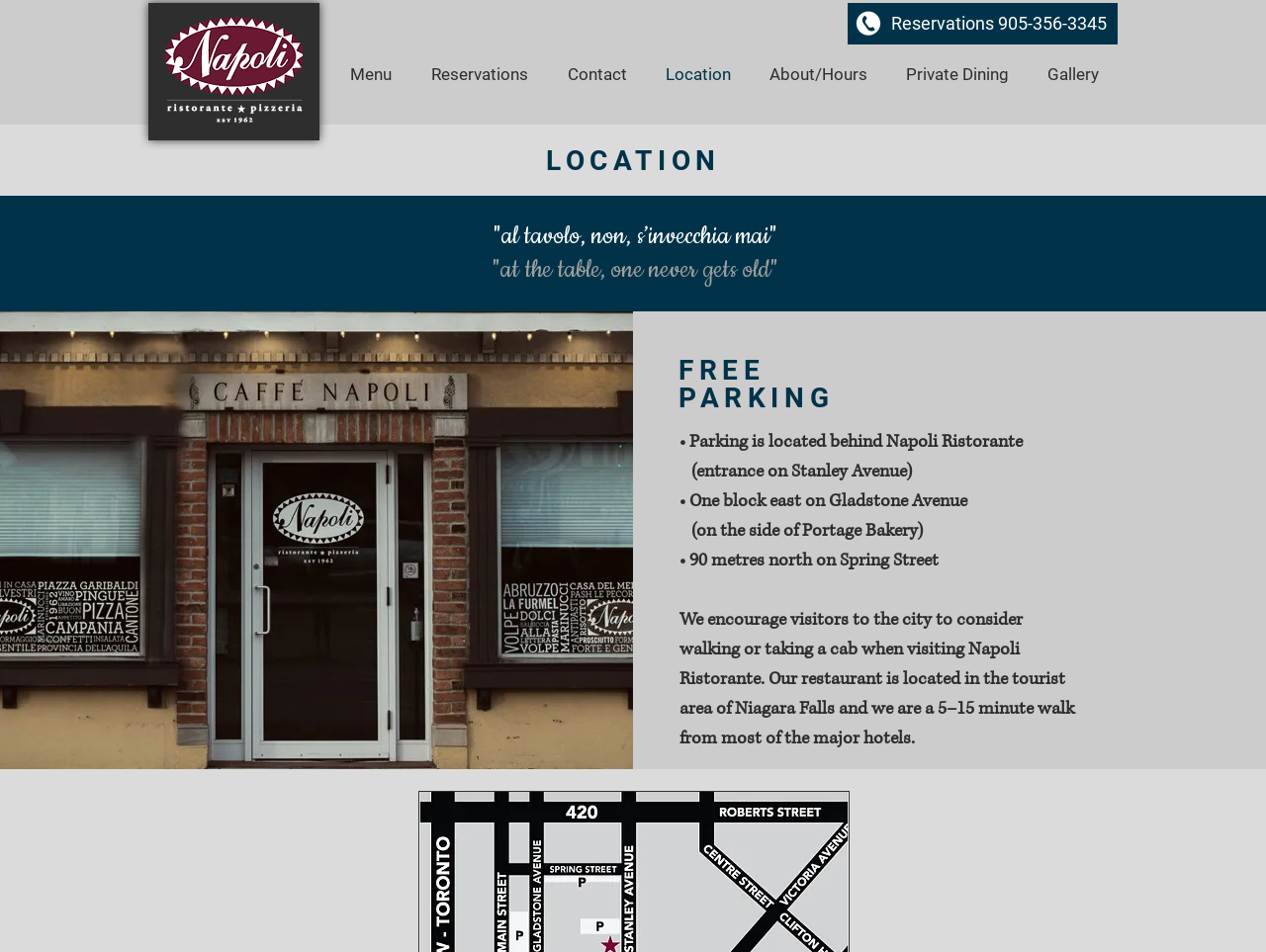Provide a short answer using a single word or phrase for the following question: 
How far is the restaurant from major hotels?

5-15 minute walk